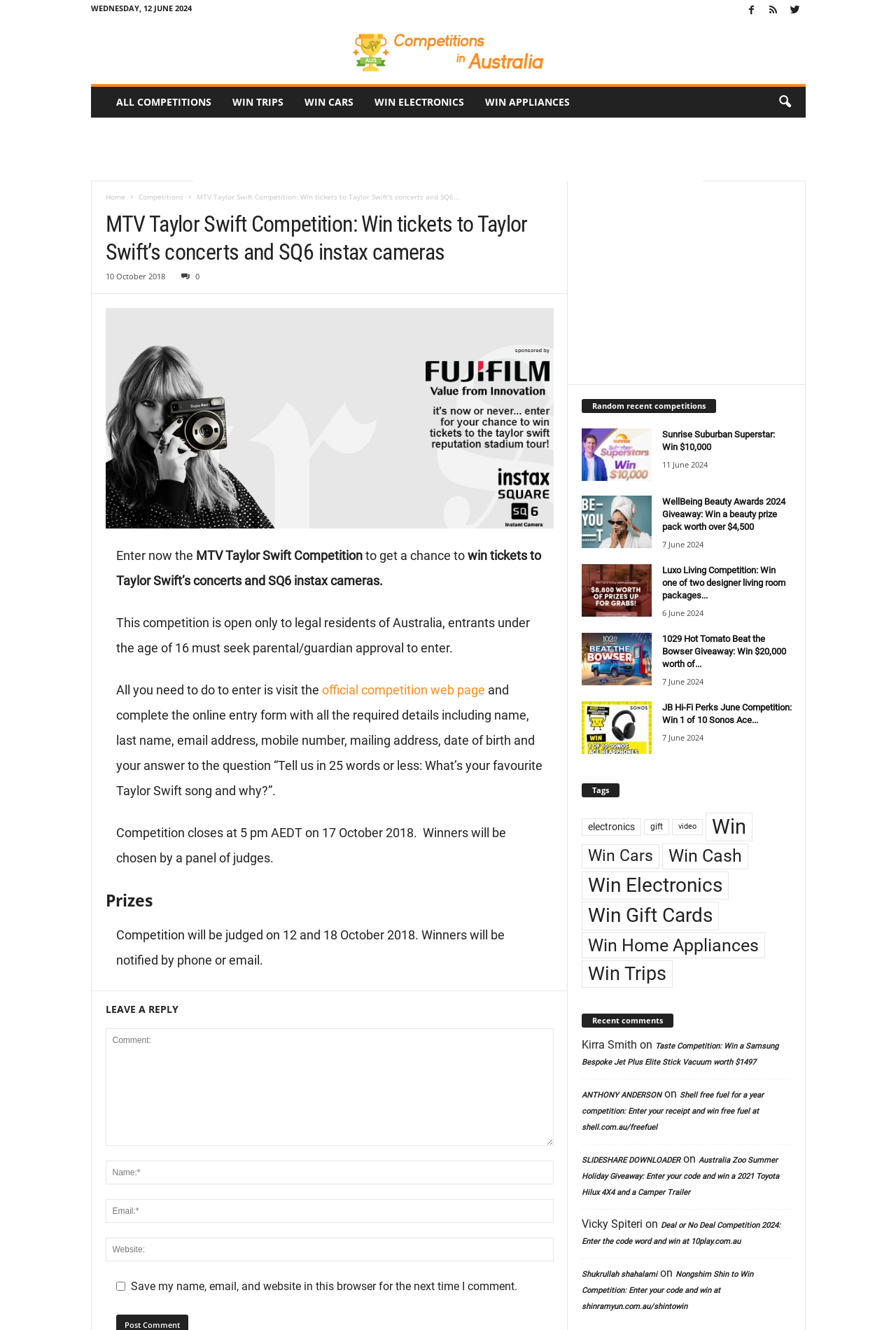Please pinpoint the bounding box coordinates for the region I should click to adhere to this instruction: "Leave a reply in the comment field".

[0.118, 0.773, 0.618, 0.861]